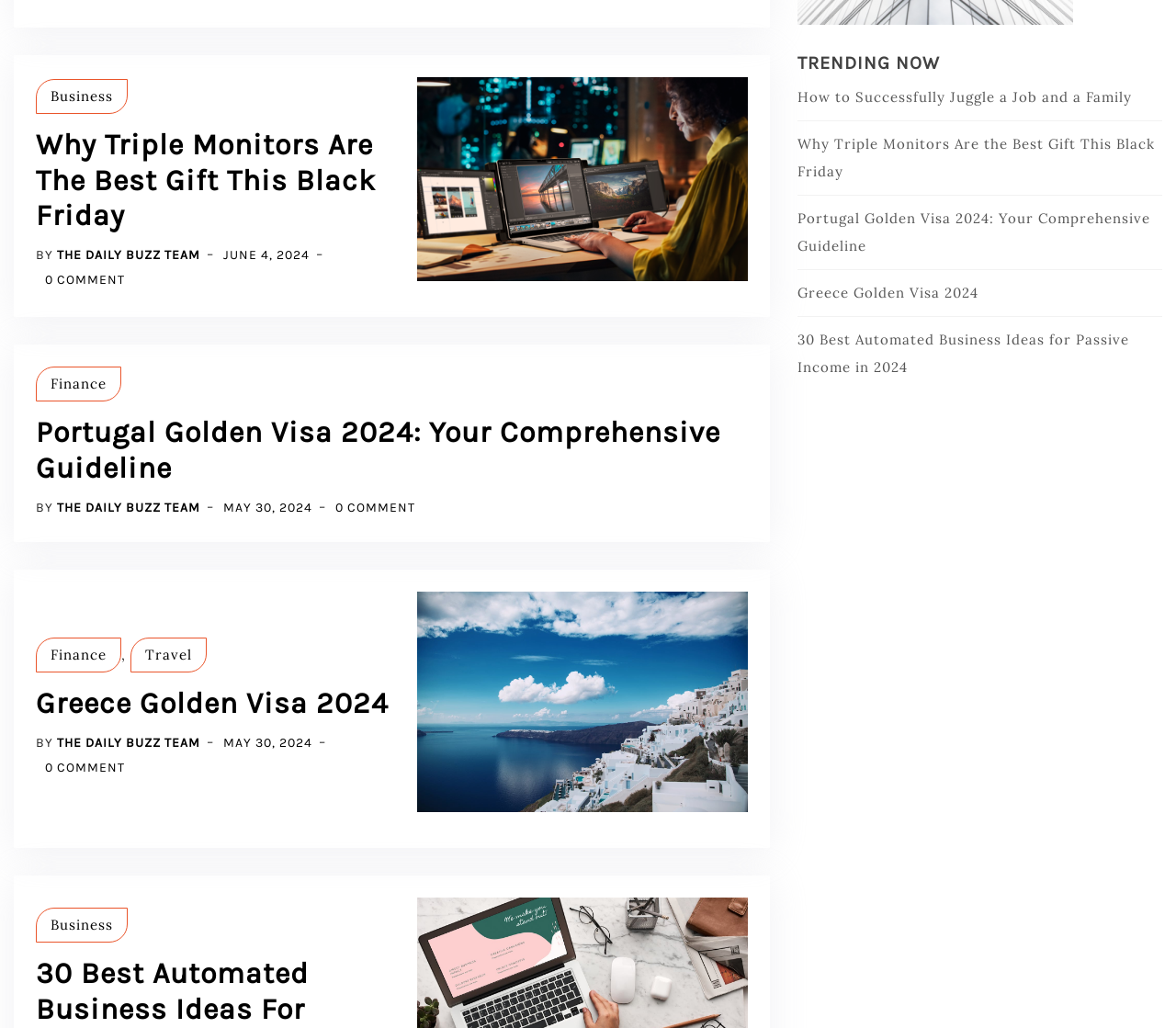Identify the bounding box for the given UI element using the description provided. Coordinates should be in the format (top-left x, top-left y, bottom-right x, bottom-right y) and must be between 0 and 1. Here is the description: Finance

[0.03, 0.357, 0.103, 0.391]